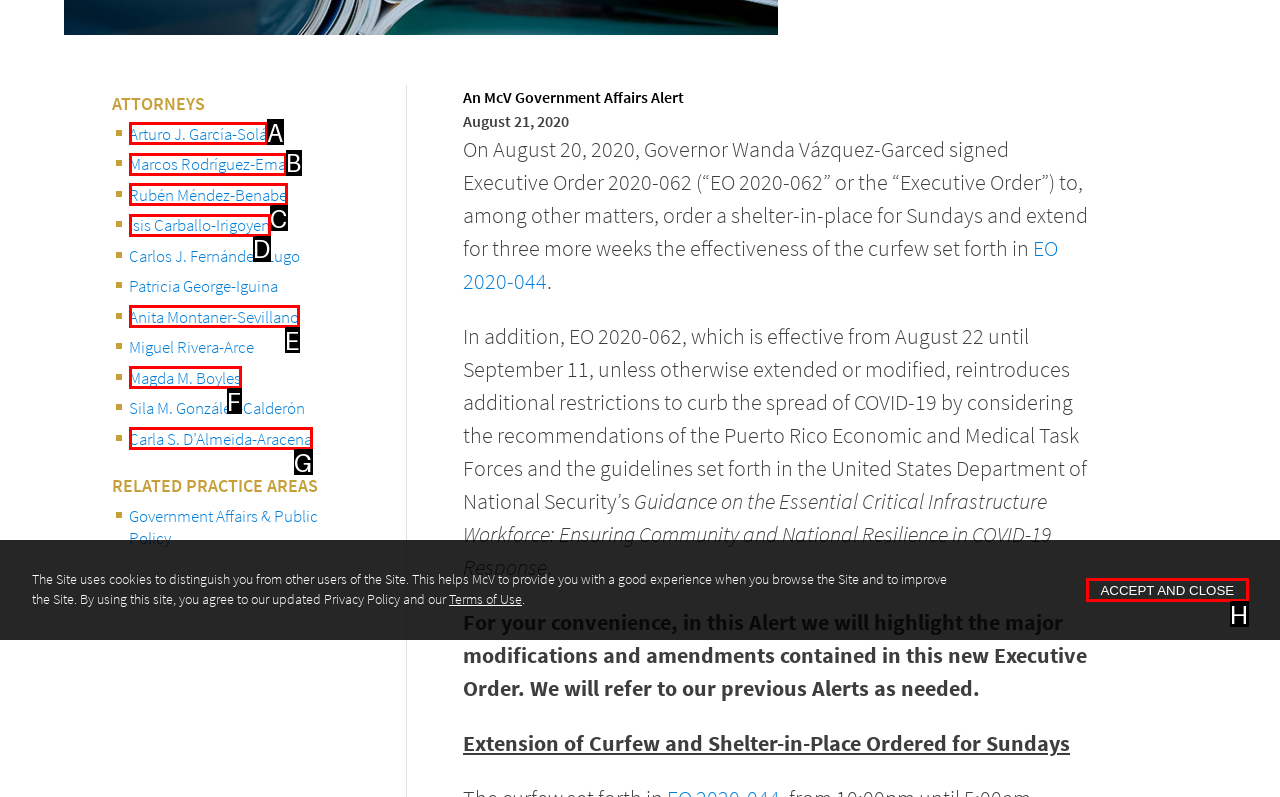Tell me the letter of the option that corresponds to the description: Arturo J. García-Solá
Answer using the letter from the given choices directly.

A